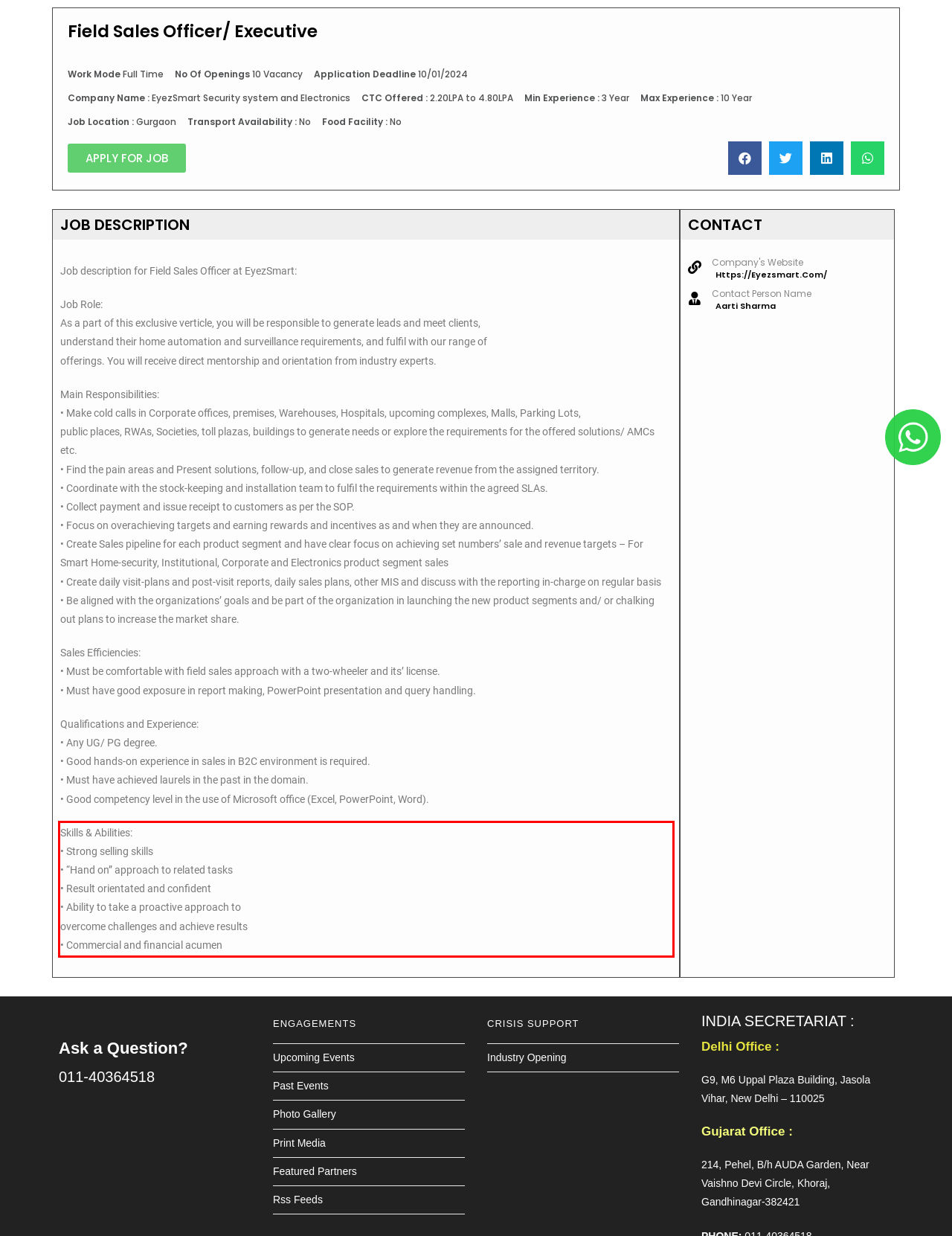From the screenshot of the webpage, locate the red bounding box and extract the text contained within that area.

Skills & Abilities: • Strong selling skills • “Hand on” approach to related tasks • Result orientated and confident • Ability to take a proactive approach to overcome challenges and achieve results • Commercial and financial acumen